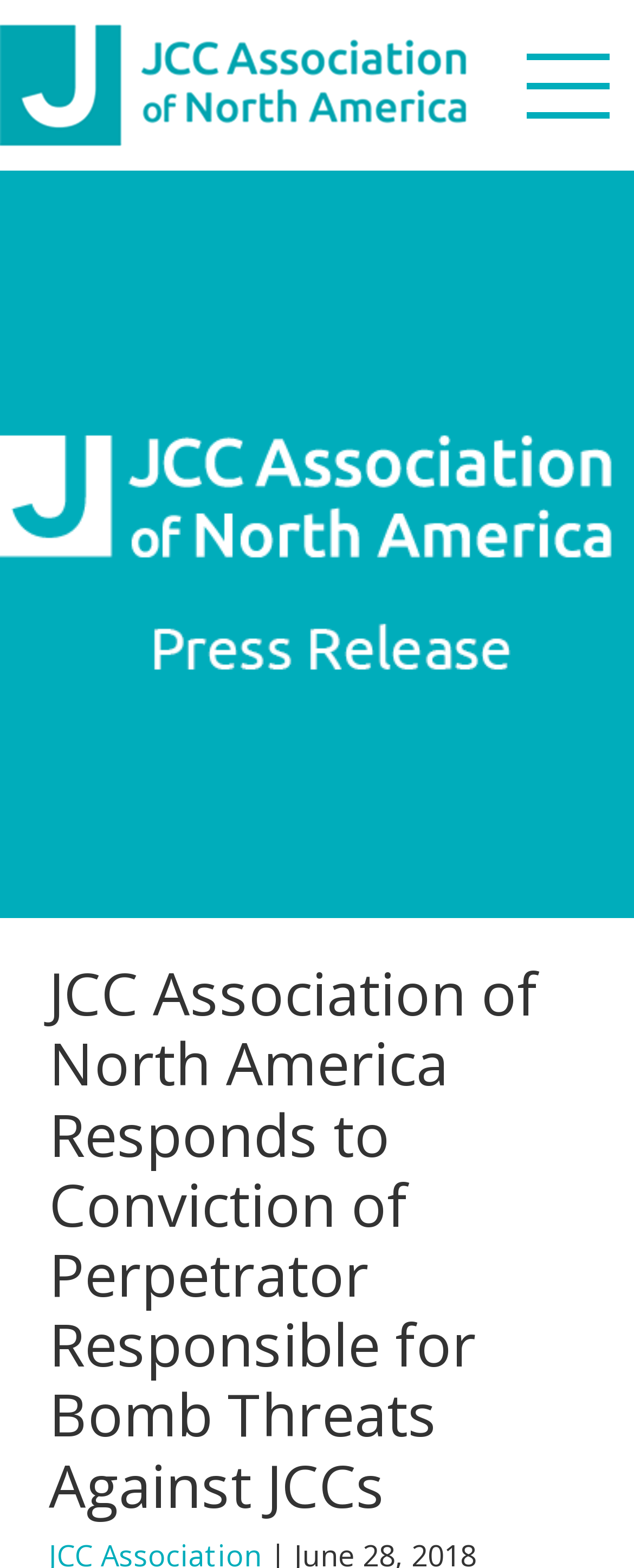Please identify the primary heading on the webpage and return its text.

JCC Association of North America Responds to Conviction of Perpetrator Responsible for Bomb Threats Against JCCs